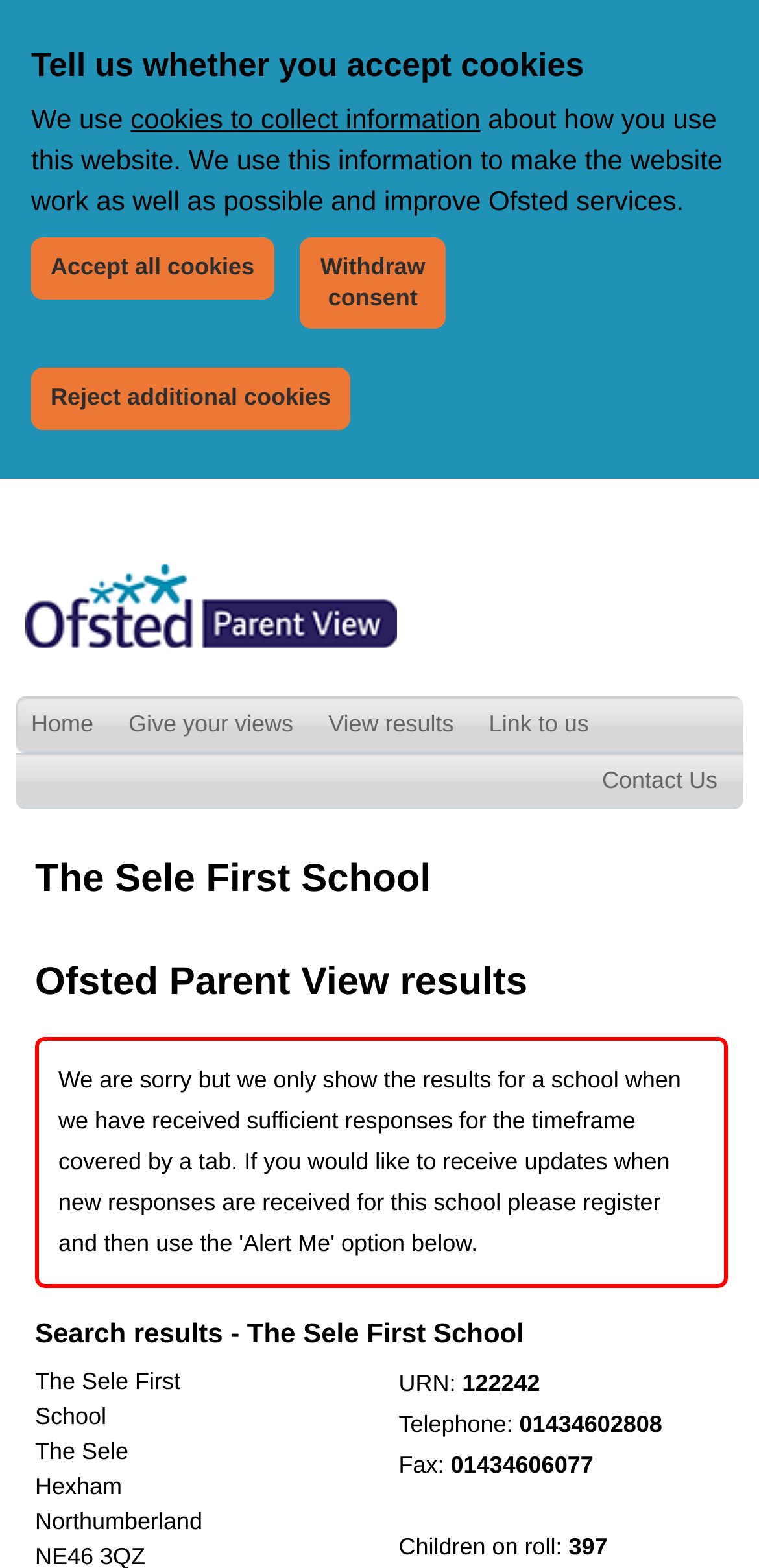Kindly provide the bounding box coordinates of the section you need to click on to fulfill the given instruction: "Click the Ofsted Parent View link".

[0.018, 0.438, 0.109, 0.507]